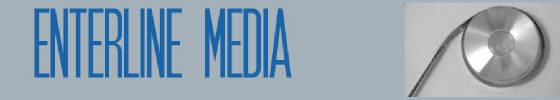Please look at the image and answer the question with a detailed explanation: What is the color of the lettering in the logo?

The caption specifically mentions that the words 'ENTERLINE MEDIA' in the logo are in bold blue lettering, conveying a sense of professionalism and creativity.